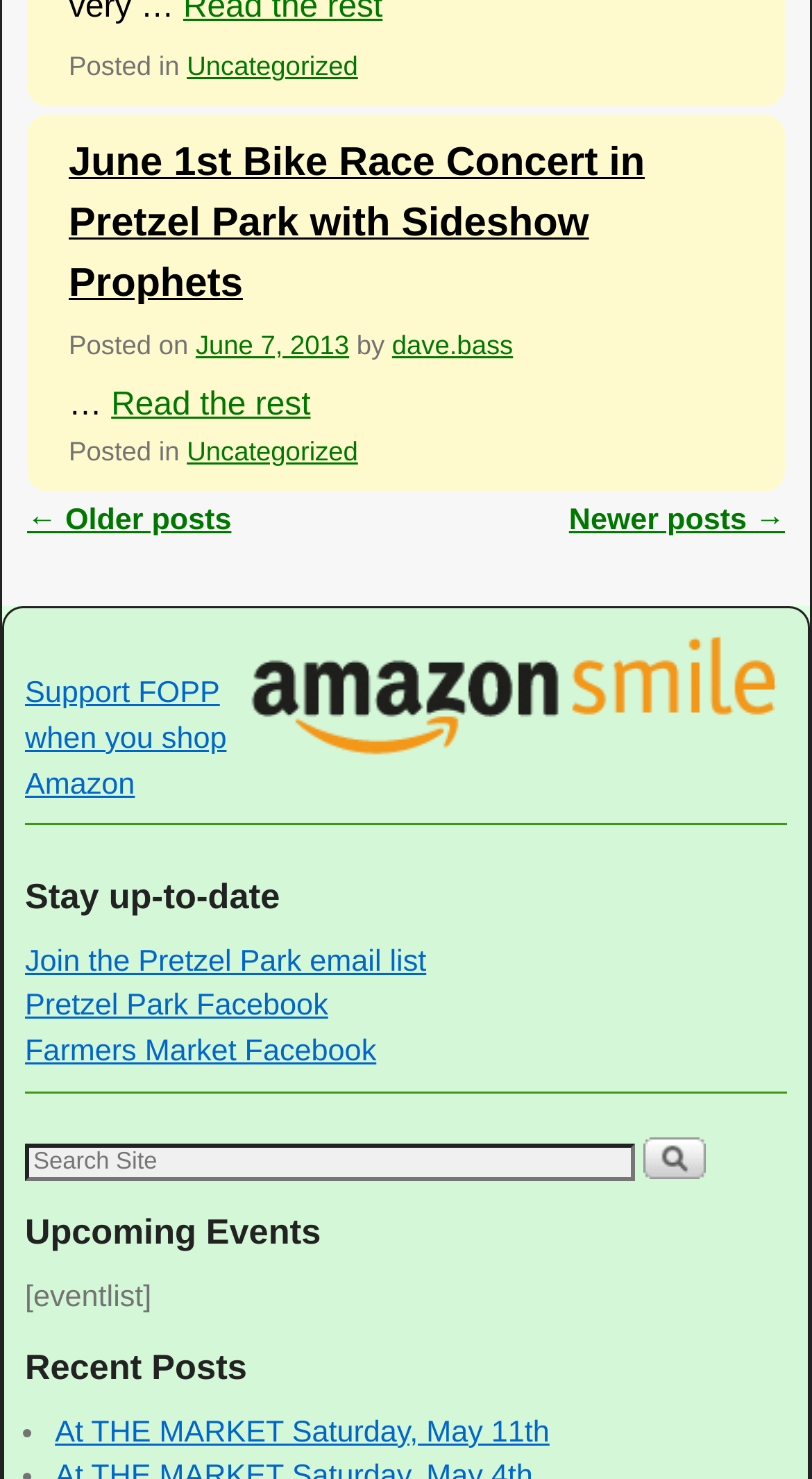What is the date of the article?
Based on the visual, give a brief answer using one word or a short phrase.

June 7, 2013